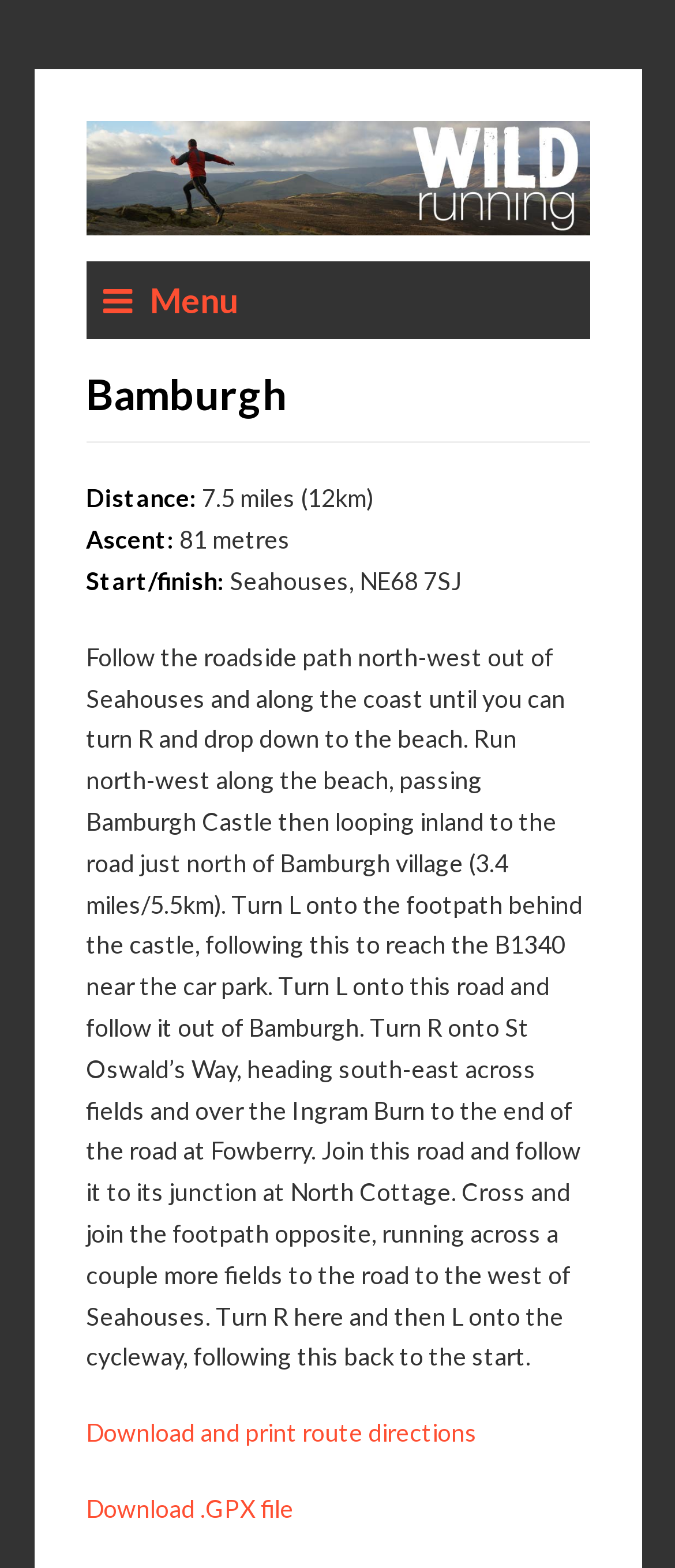Using the information shown in the image, answer the question with as much detail as possible: What is the purpose of the link 'Download and print route directions'?

I inferred the purpose of the link by reading the text of the link itself, which suggests that it allows users to download and print the route directions.